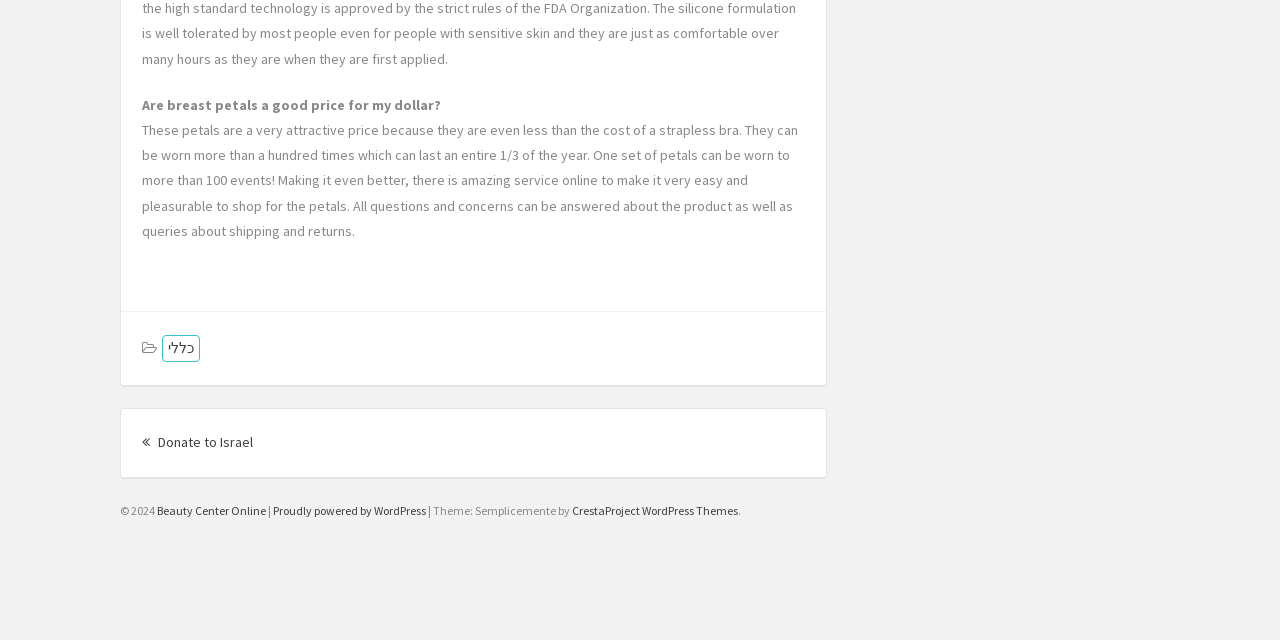Extract the bounding box coordinates of the UI element described by: "CrestaProject WordPress Themes". The coordinates should include four float numbers ranging from 0 to 1, e.g., [left, top, right, bottom].

[0.447, 0.785, 0.577, 0.809]